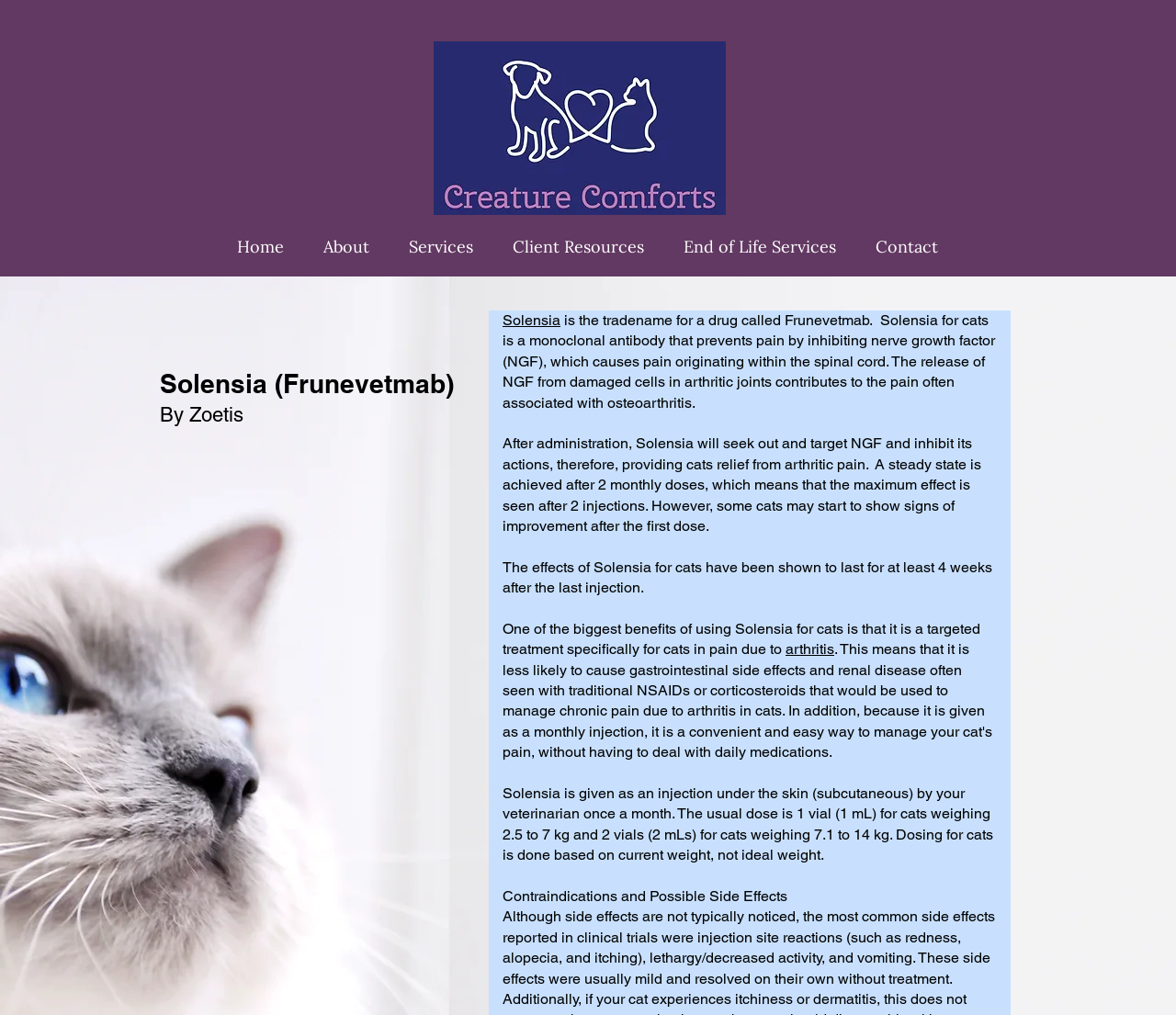What is the condition that Solensia is used to treat in cats?
Using the information from the image, provide a comprehensive answer to the question.

Based on the webpage content, I found that Solensia is used to treat arthritis in cats, which is a condition that causes pain due to damaged cells in arthritic joints.